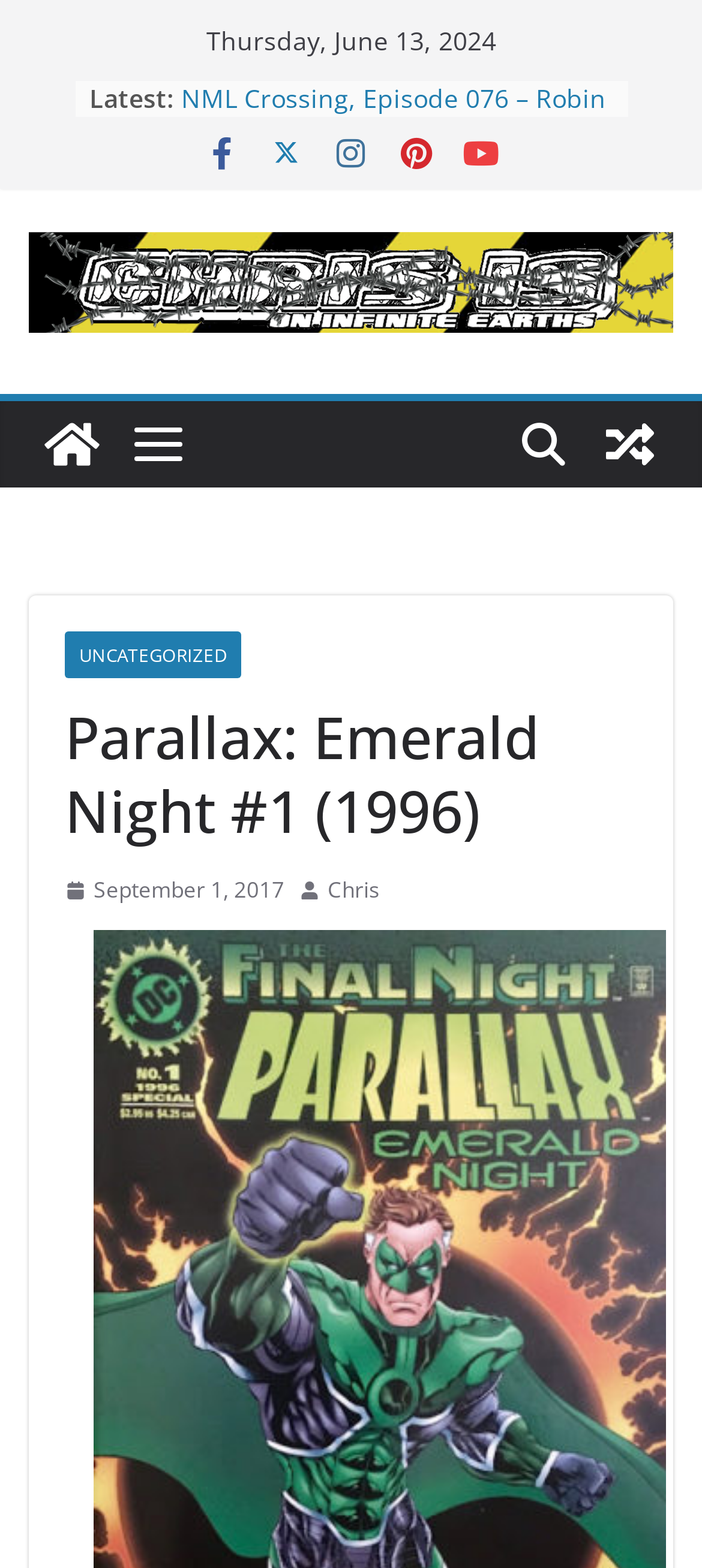Identify the bounding box coordinates of the part that should be clicked to carry out this instruction: "Read NML Crossing, Episode 077 – Batman: Legends of the Dark Knight #120 (1999)".

[0.258, 0.08, 0.755, 0.148]